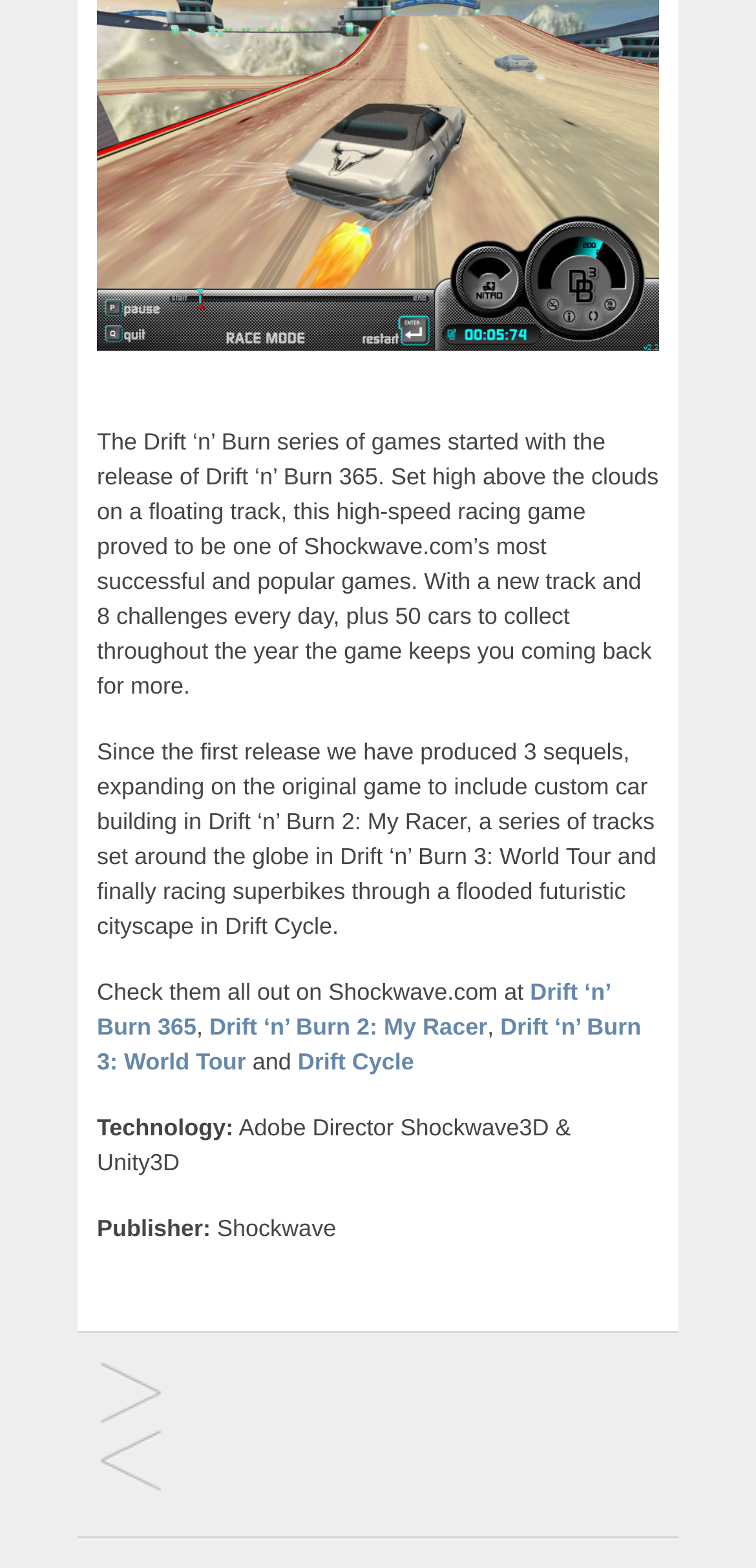Respond with a single word or phrase:
How many cars can be collected in Drift 'n' Burn 365?

50